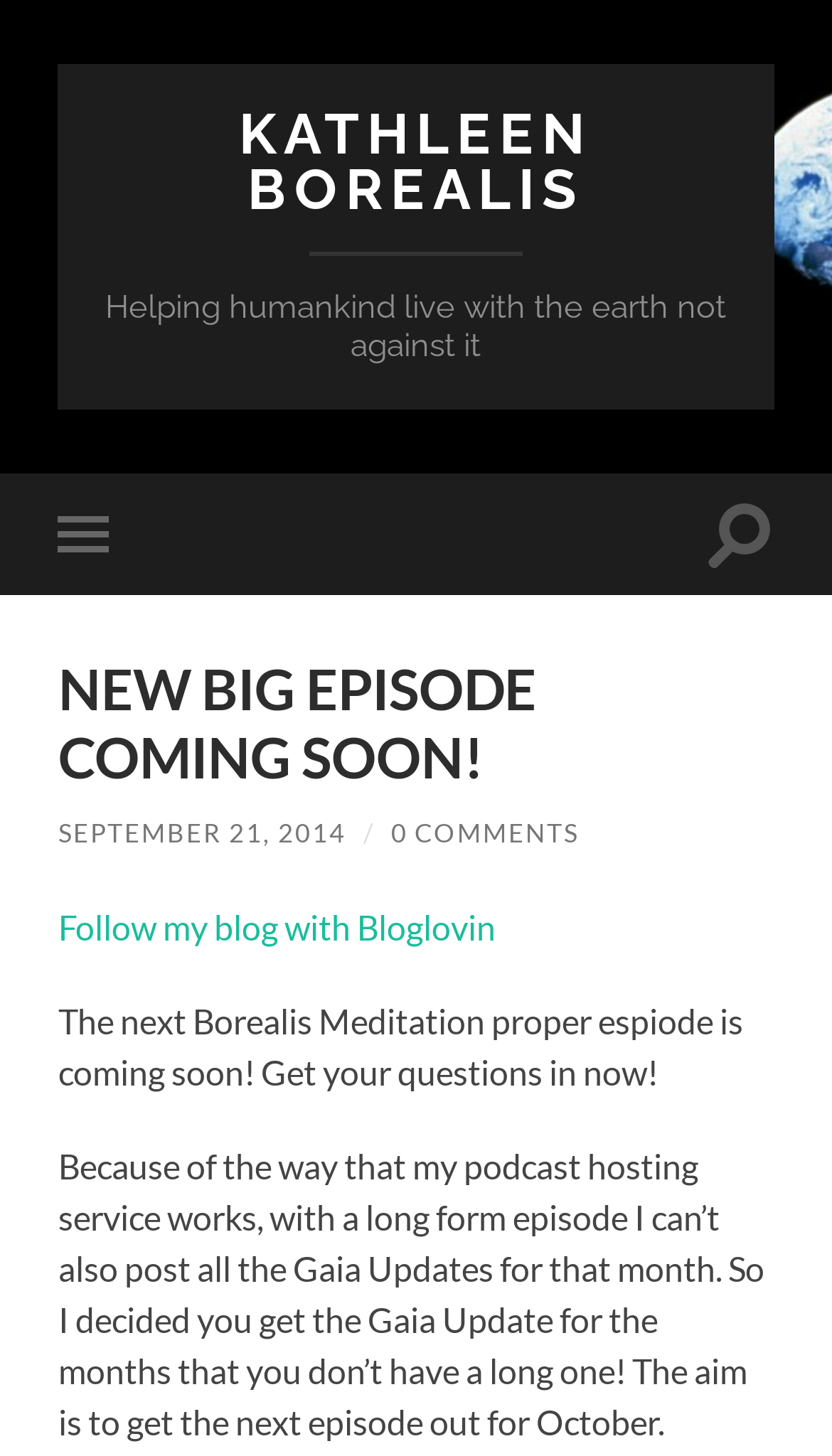Deliver a detailed narrative of the webpage's visual and textual elements.

The webpage is about Kathleen Borealis, with a focus on an upcoming big episode. At the top, there is a link to Kathleen Borealis' name, followed by a static text that describes her mission as "Helping humankind live with the earth not against it". 

On the top-right corner, there are two buttons: "Toggle mobile menu" and "Toggle search field". Below these buttons, there is a heading that announces "NEW BIG EPISODE COMING SOON!". 

Underneath the heading, there is a link to the date "SEPTEMBER 21, 2014", followed by a slash, and then a link to "0 COMMENTS". Further down, there is a link to "Follow my blog with Bloglovin". 

The main content of the webpage is a message from Kathleen Borealis, which is divided into two paragraphs. The first paragraph informs readers that the next Borealis Meditation episode is coming soon and encourages them to submit their questions. The second paragraph explains the reason behind the delay in posting Gaia Updates, which is due to the limitations of her podcast hosting service.